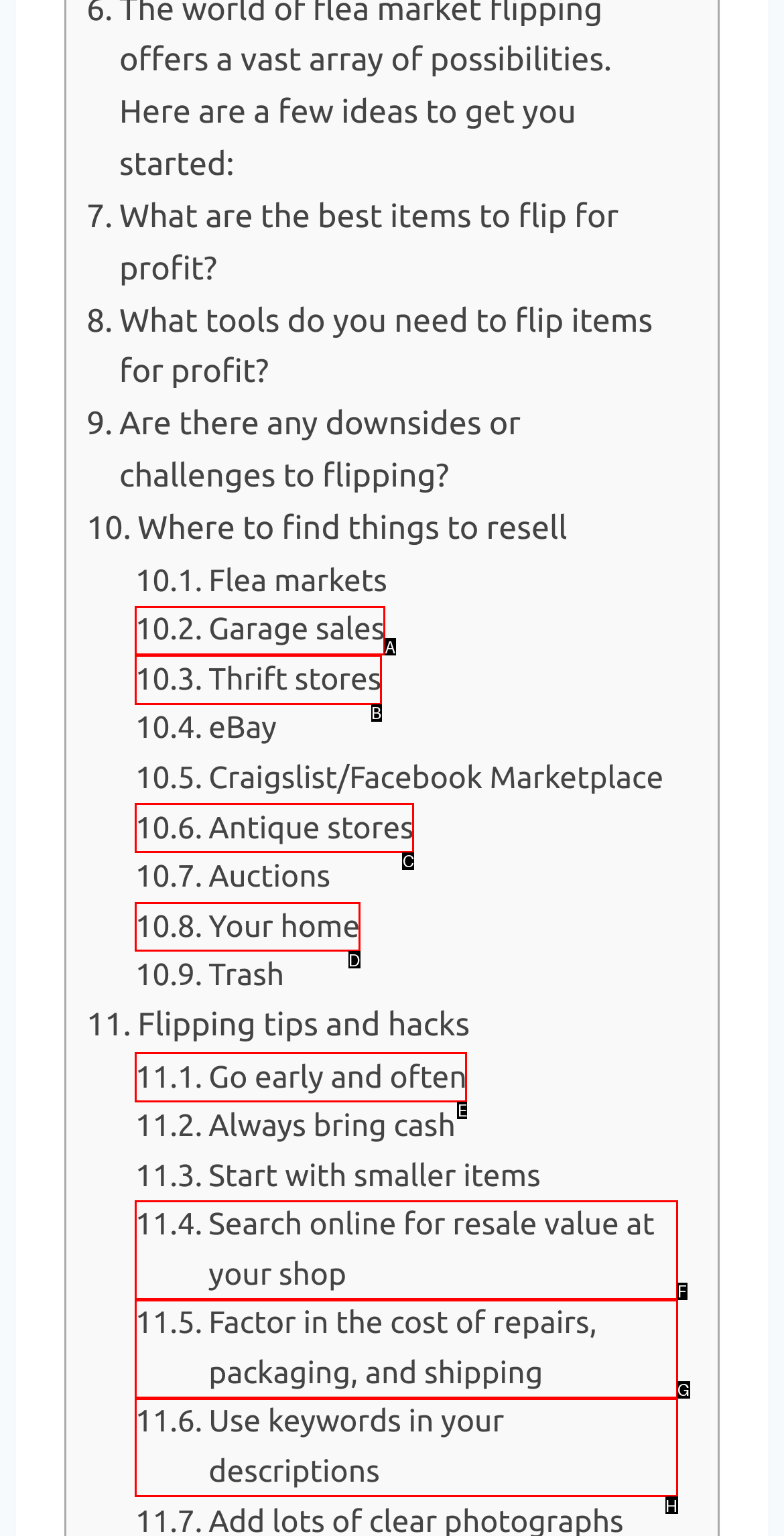Select the HTML element that matches the description: Thrift stores
Respond with the letter of the correct choice from the given options directly.

B